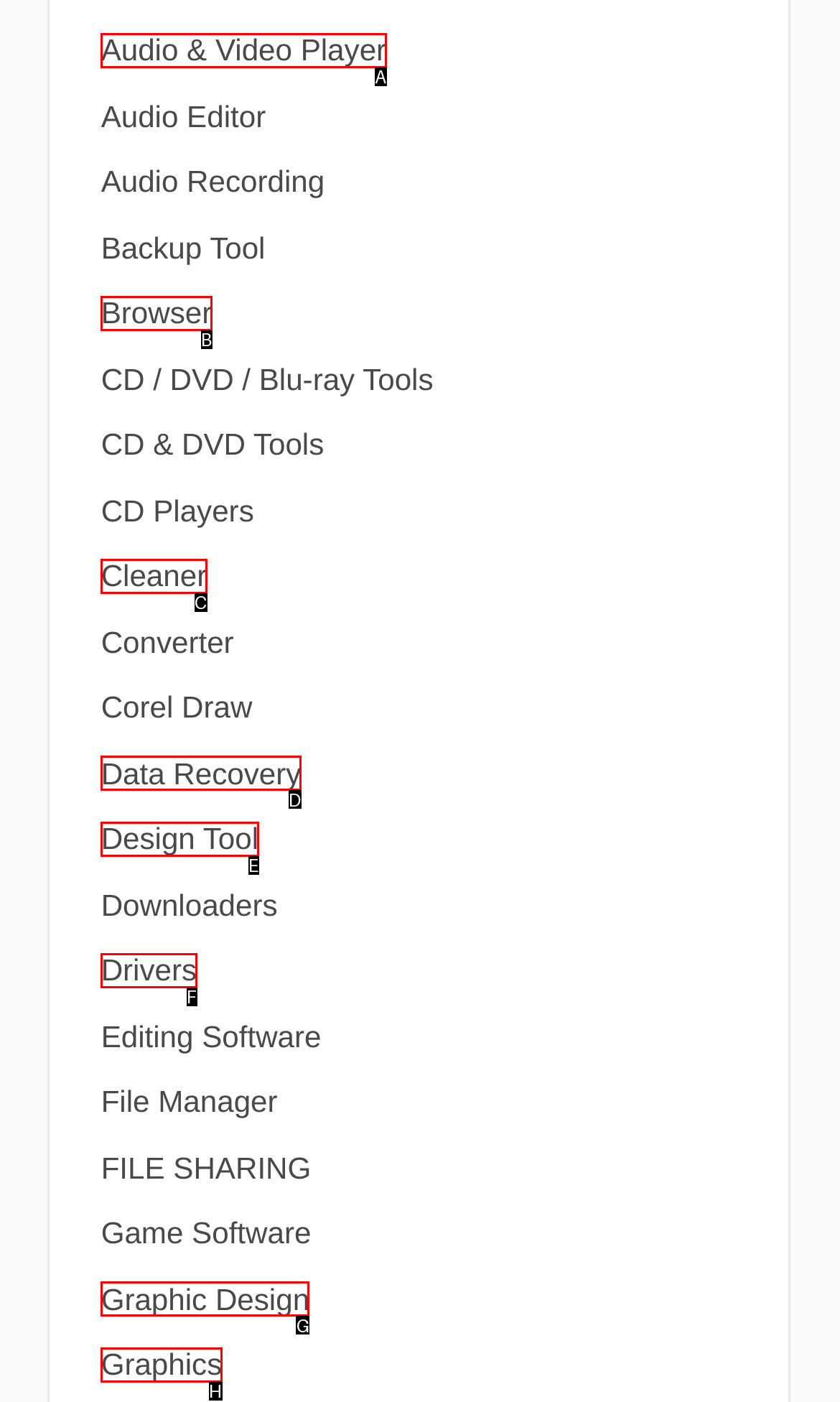Identify the HTML element to click to execute this task: Explore Graphic Design software Respond with the letter corresponding to the proper option.

G